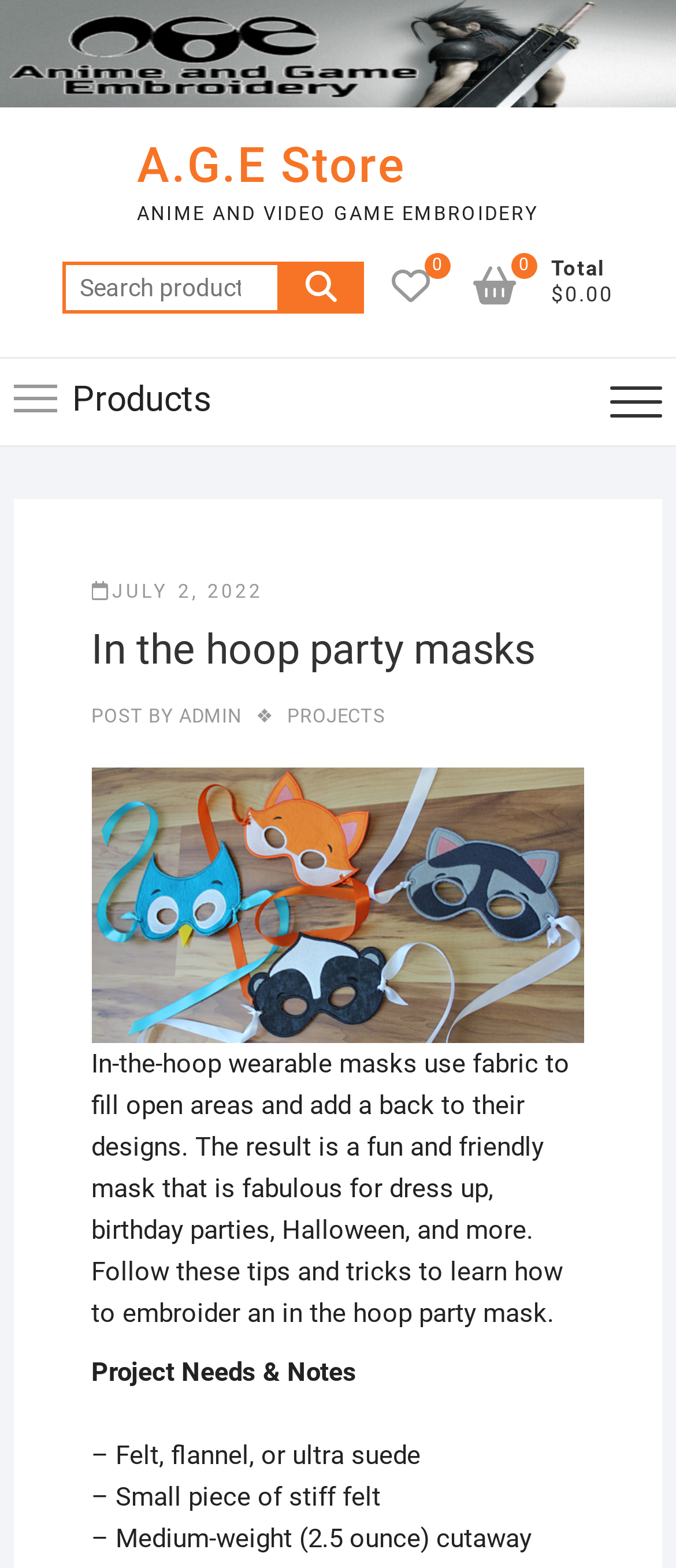Determine the coordinates of the bounding box that should be clicked to complete the instruction: "Like the post". The coordinates should be represented by four float numbers between 0 and 1: [left, top, right, bottom].

None